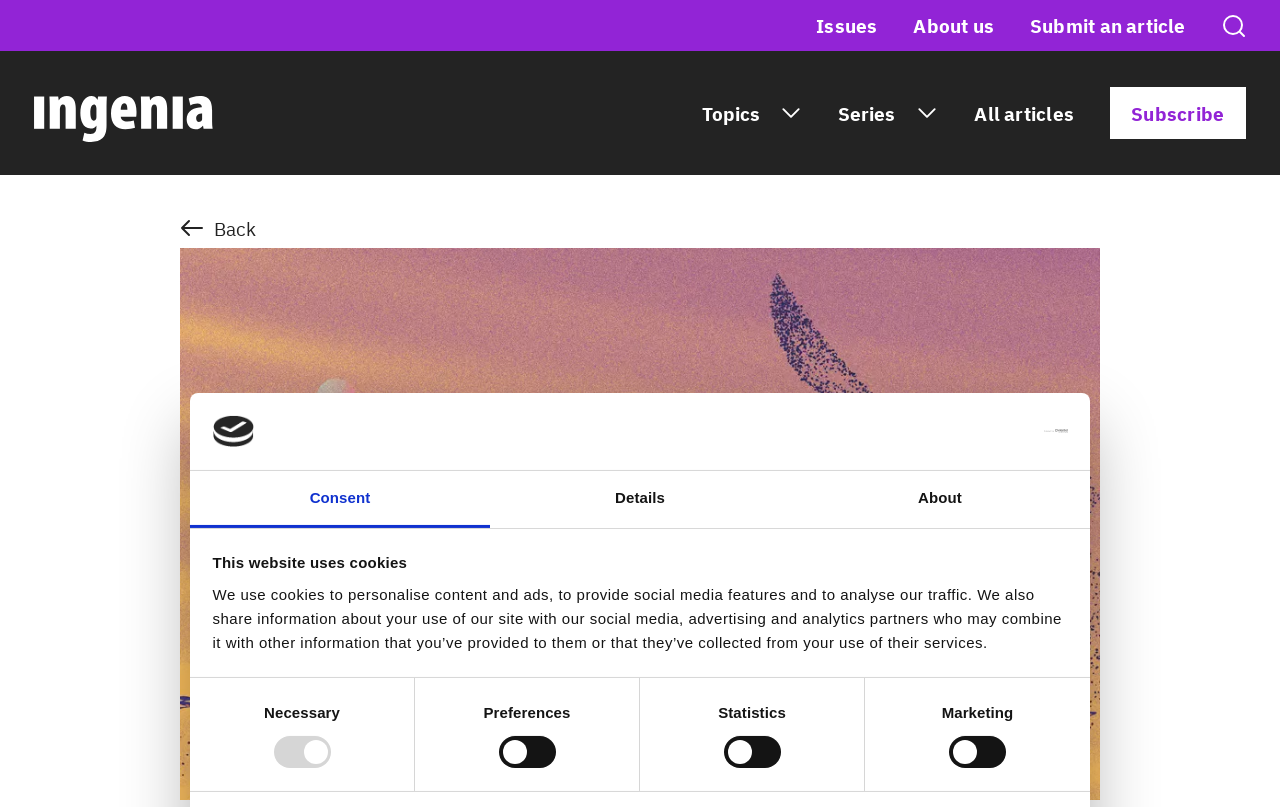Locate the UI element described by Mercedes Benz Air Spring(14) in the provided webpage screenshot. Return the bounding box coordinates in the format (top-left x, top-left y, bottom-right x, bottom-right y), ensuring all values are between 0 and 1.

None